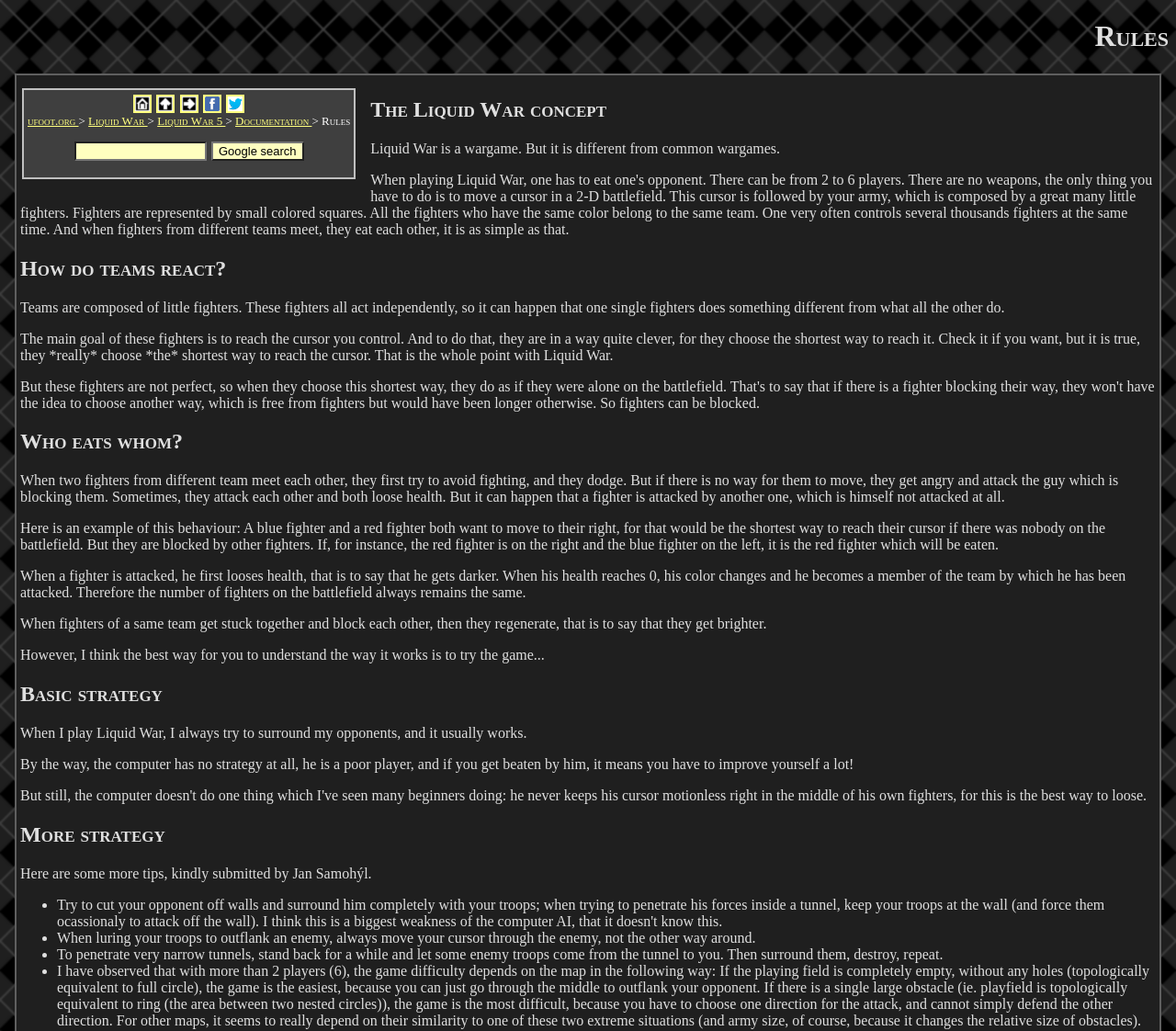What happens when a fighter is attacked?
Please provide a single word or phrase as your answer based on the image.

It loses health